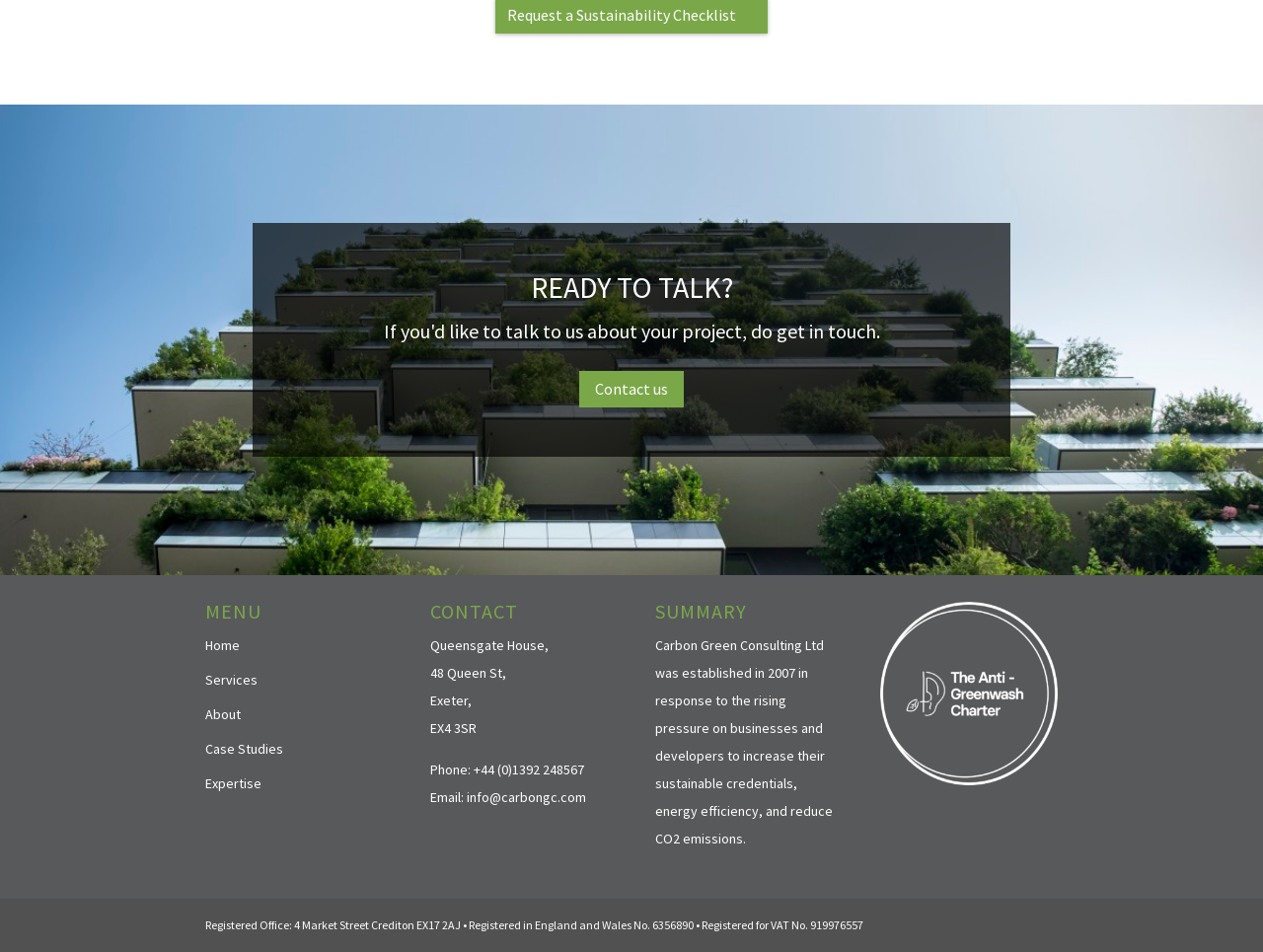What is the company's registered office address?
Can you offer a detailed and complete answer to this question?

I found the registered office address at the bottom of the page, where it is listed as 'Registered Office: 4 Market Street Crediton EX17 2AJ • Registered in England and Wales No. 6356890 • Registered for VAT No. 919976557'.